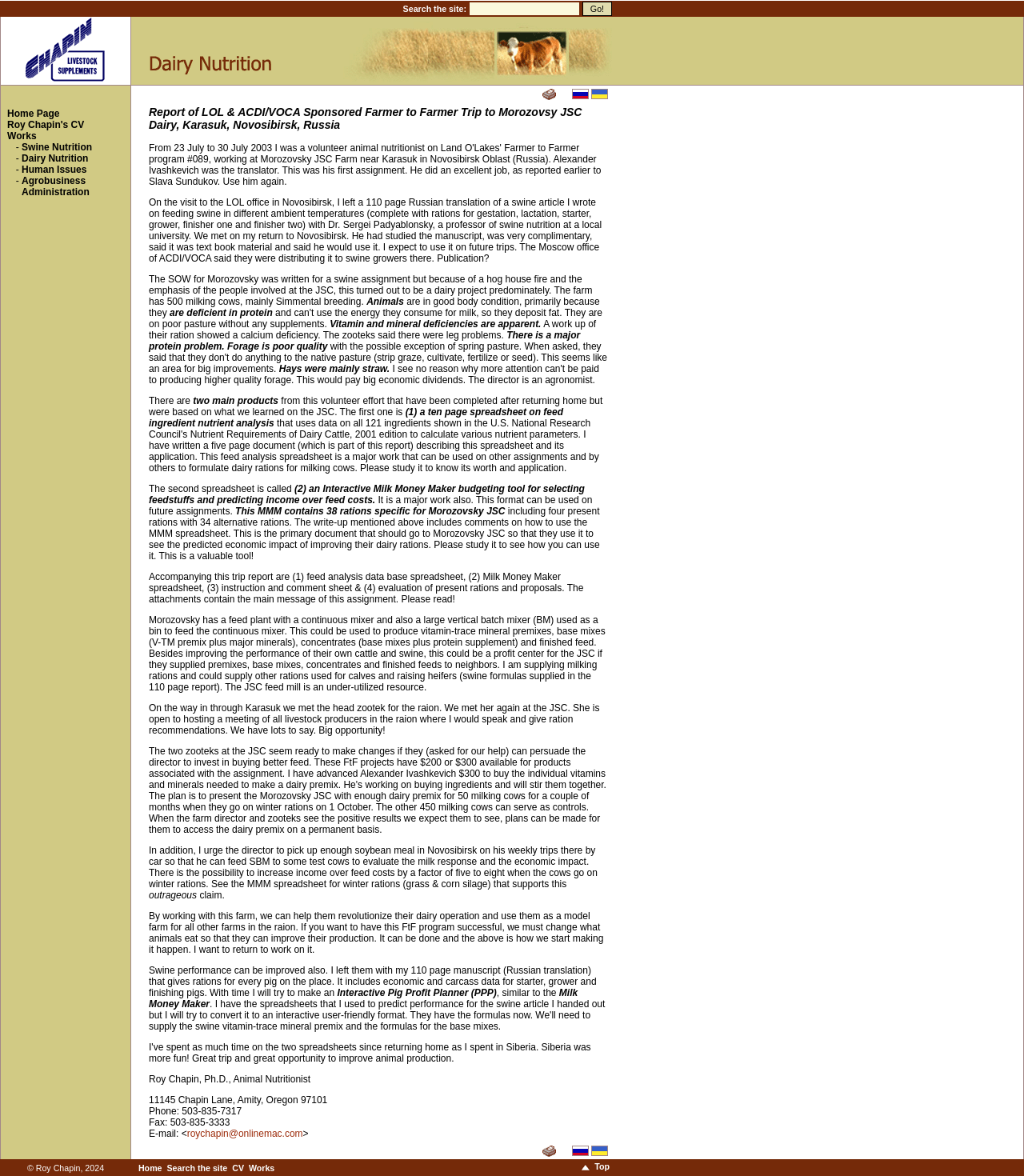What is the name of the program that the author is a part of?
Please provide a single word or phrase based on the screenshot.

Farmer to Farmer program